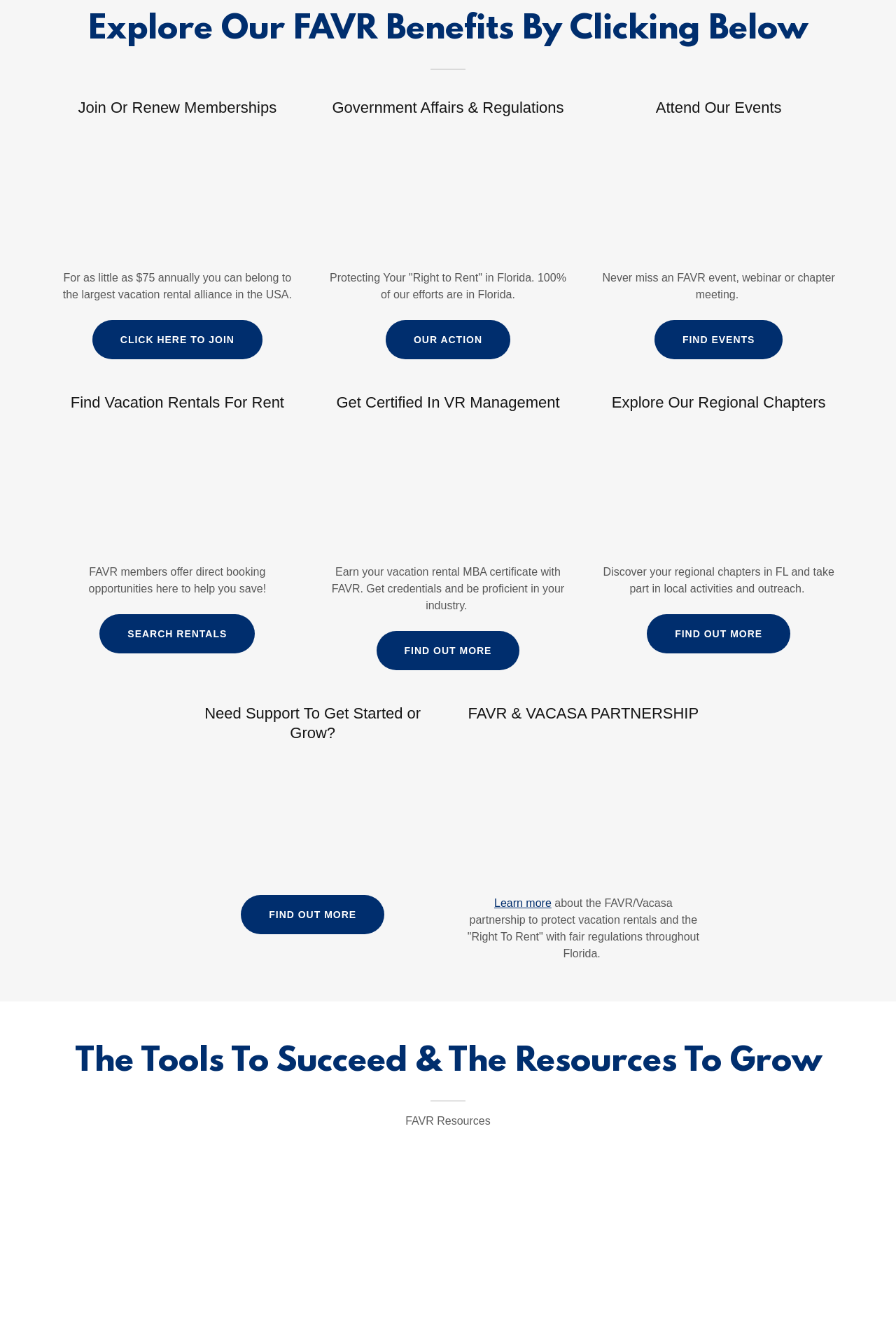Identify the bounding box coordinates for the region to click in order to carry out this instruction: "Explore FAVR benefits". Provide the coordinates using four float numbers between 0 and 1, formatted as [left, top, right, bottom].

[0.066, 0.006, 0.934, 0.052]